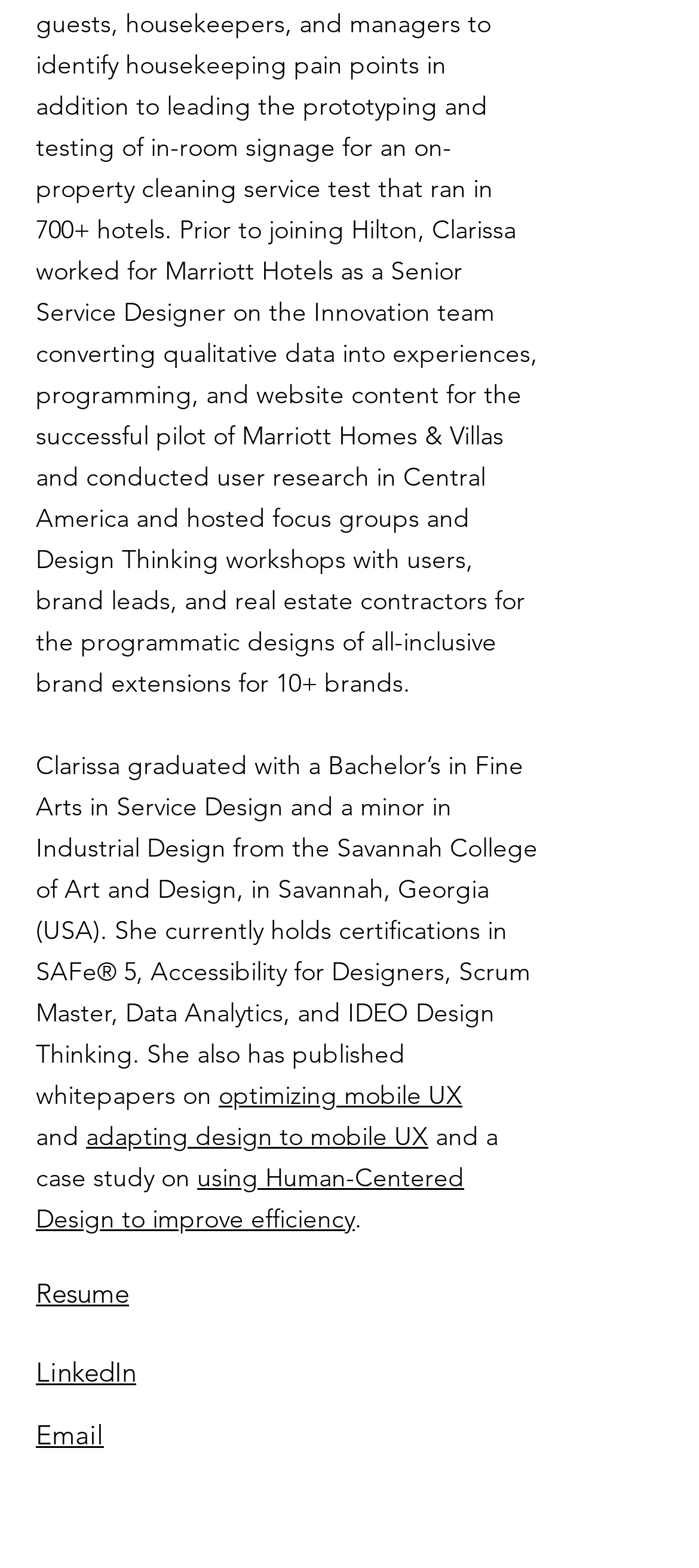Please locate the UI element described by "adapting design to mobile UX" and provide its bounding box coordinates.

[0.123, 0.714, 0.613, 0.735]